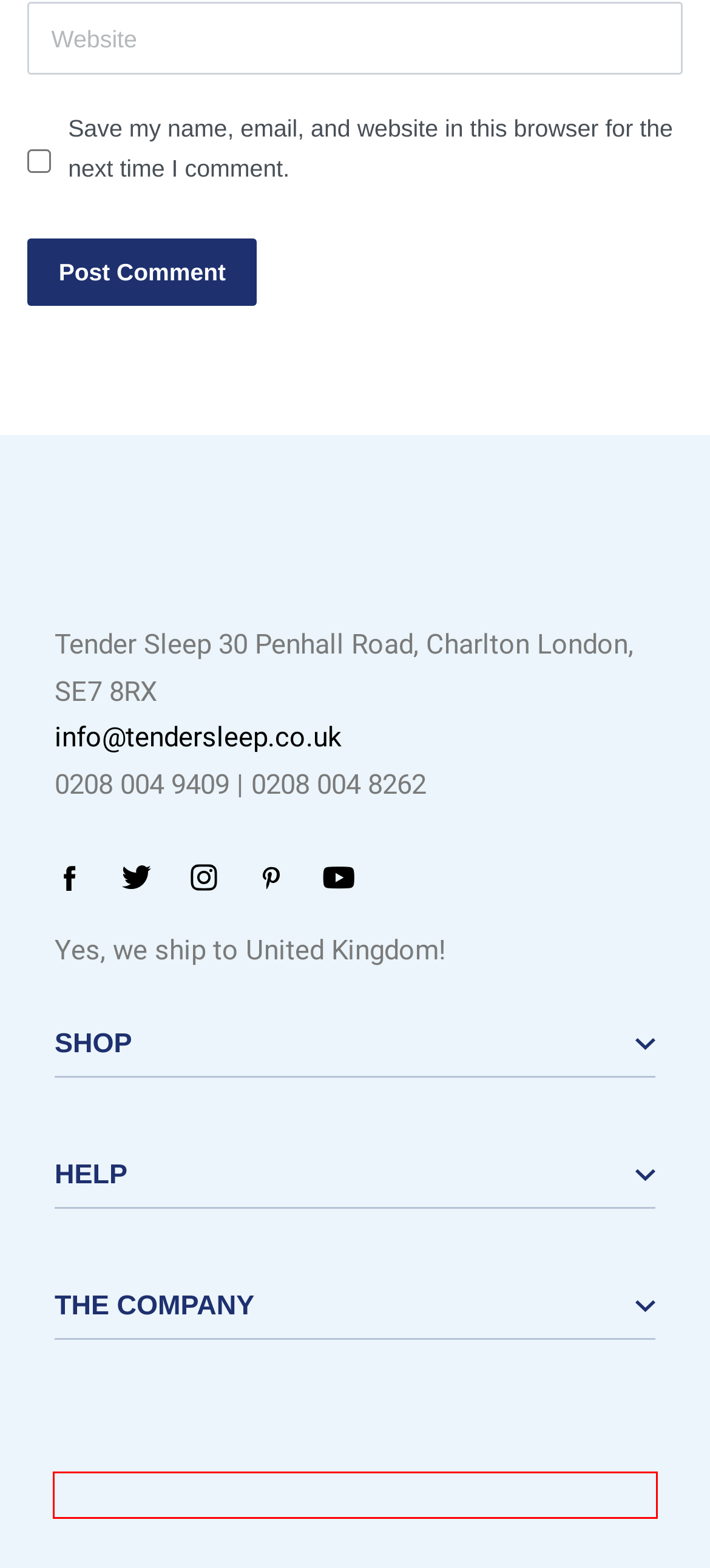Observe the screenshot of a webpage with a red bounding box around an element. Identify the webpage description that best fits the new page after the element inside the bounding box is clicked. The candidates are:
A. Contact Us - Tender Sleep Furniture
B. Terms & Conditions - Tender Sleep Furniture
C. Cart - Tender Sleep Furniture
D. Frequently Asked Questions - Tender Sleep Furniture
E. Blog - Tender Sleep Furniture
F. Return Policy - Tender Sleep Furniture
G. All Products - Tender Sleep Furniture
H. Delivery Areas - Tender Sleep Furniture

A